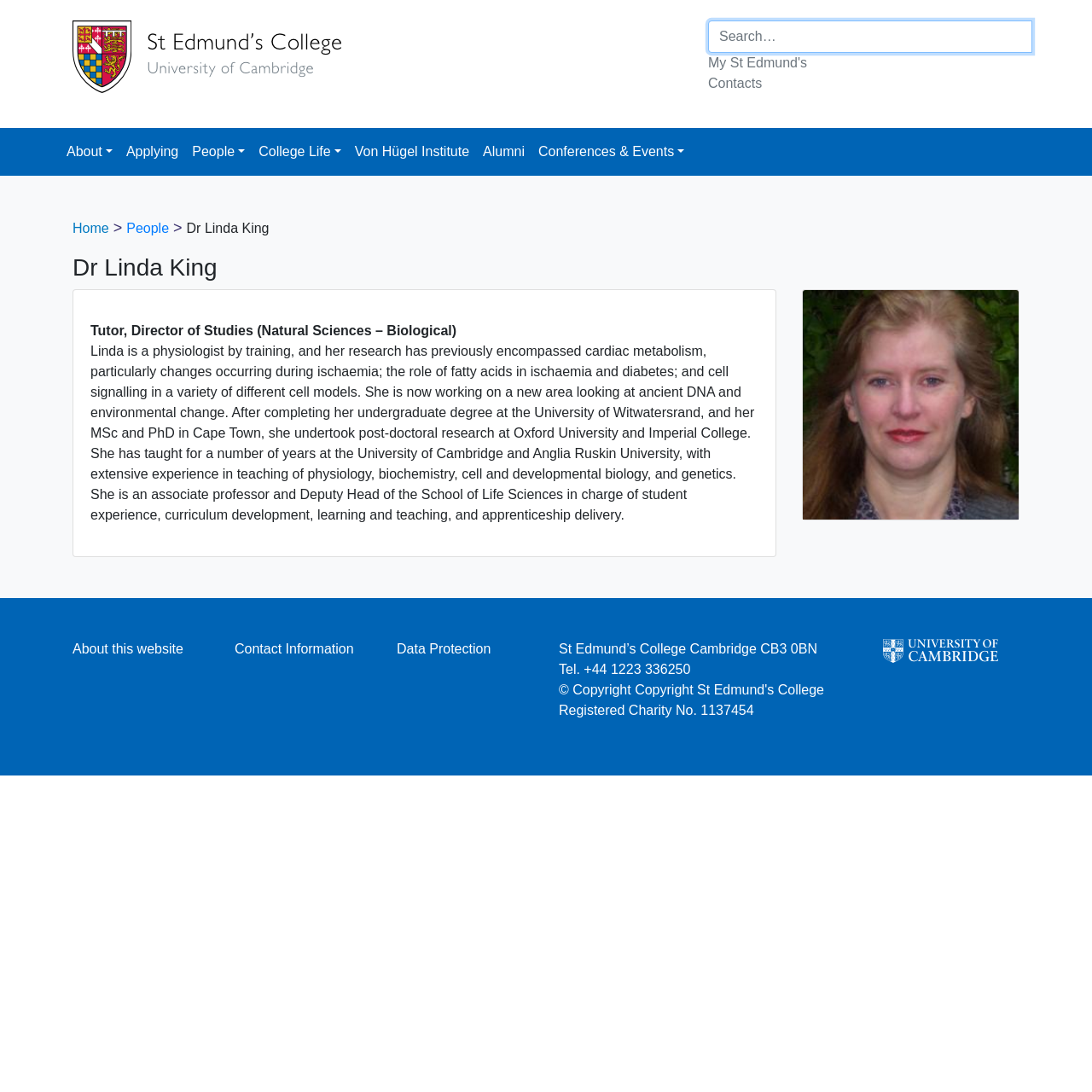Provide a one-word or one-phrase answer to the question:
What is Dr Linda King's profession?

Tutor, Director of Studies